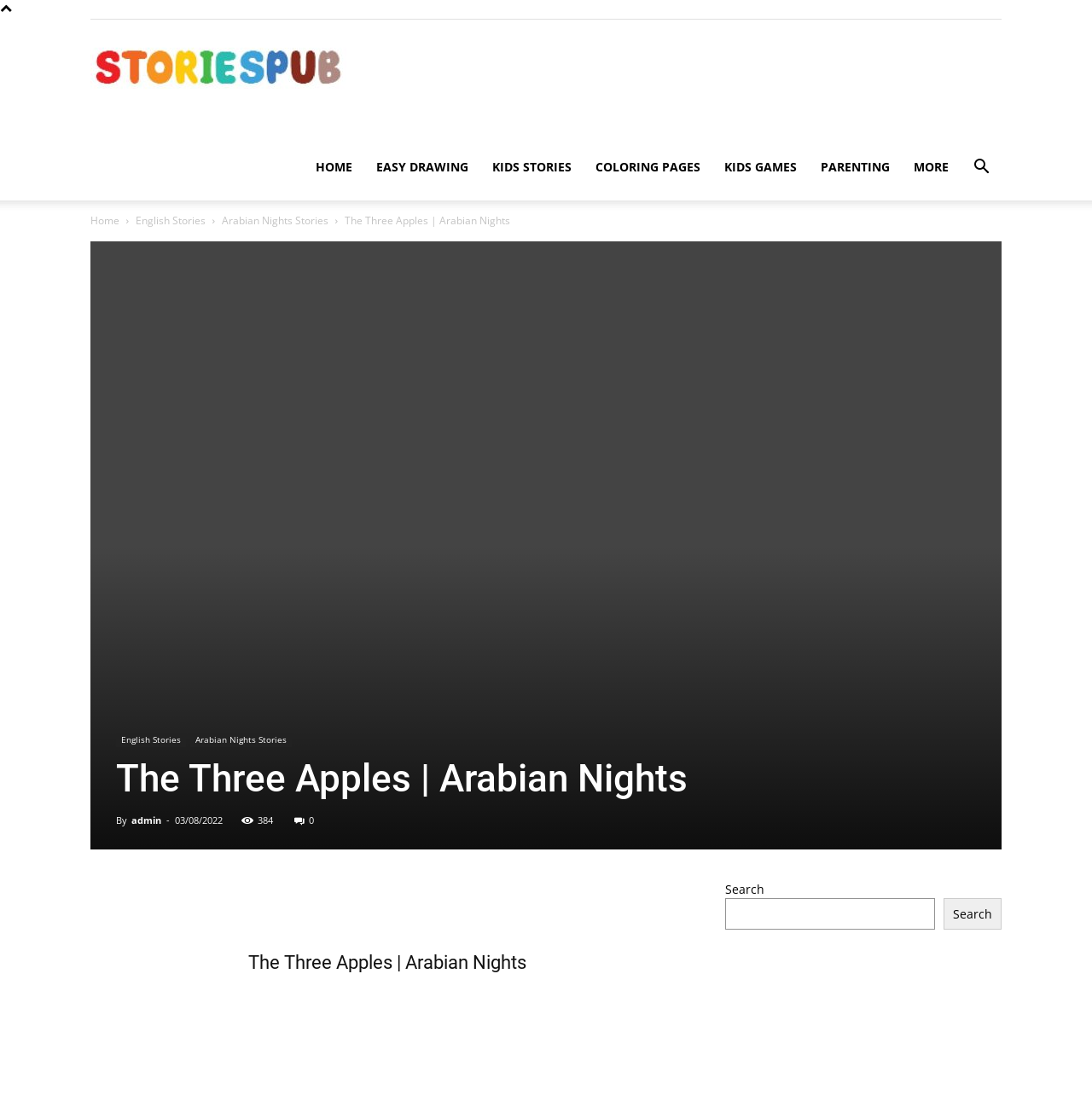Please specify the bounding box coordinates of the region to click in order to perform the following instruction: "Search for a story".

[0.88, 0.144, 0.917, 0.159]